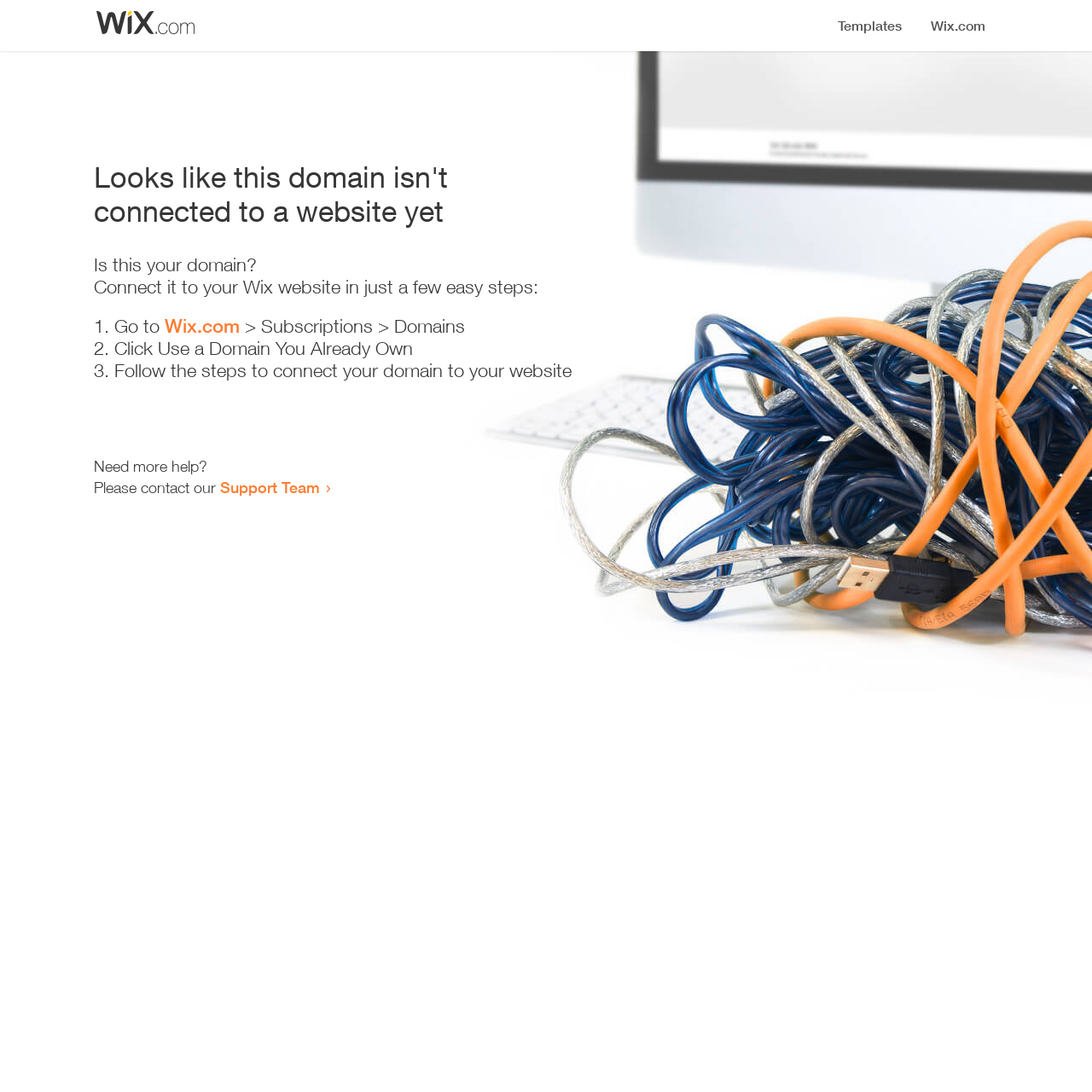Please find the bounding box for the following UI element description. Provide the coordinates in (top-left x, top-left y, bottom-right x, bottom-right y) format, with values between 0 and 1: Support Team

[0.202, 0.438, 0.293, 0.455]